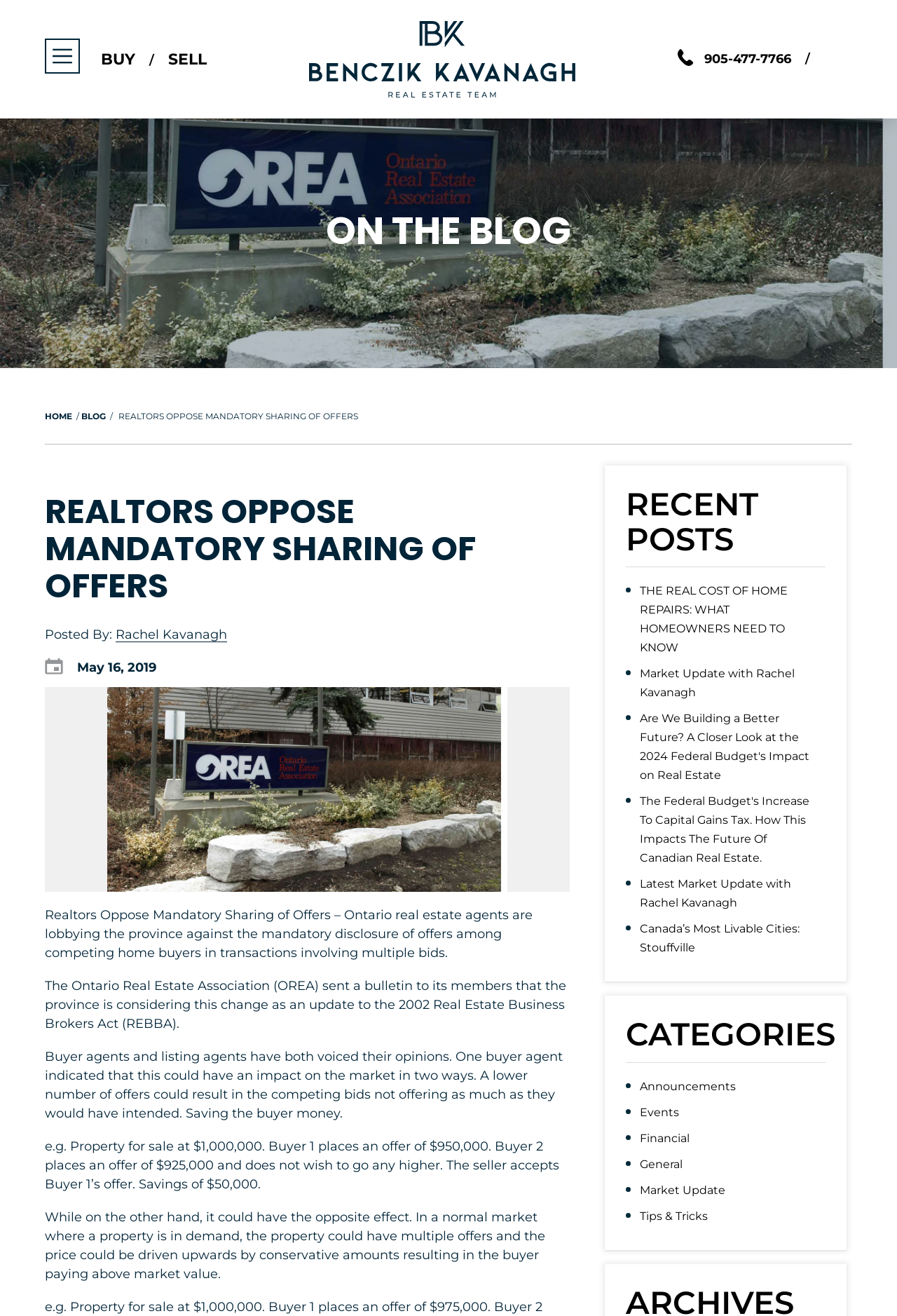Using the provided element description: "Market Update", identify the bounding box coordinates. The coordinates should be four floats between 0 and 1 in the order [left, top, right, bottom].

[0.713, 0.899, 0.808, 0.909]